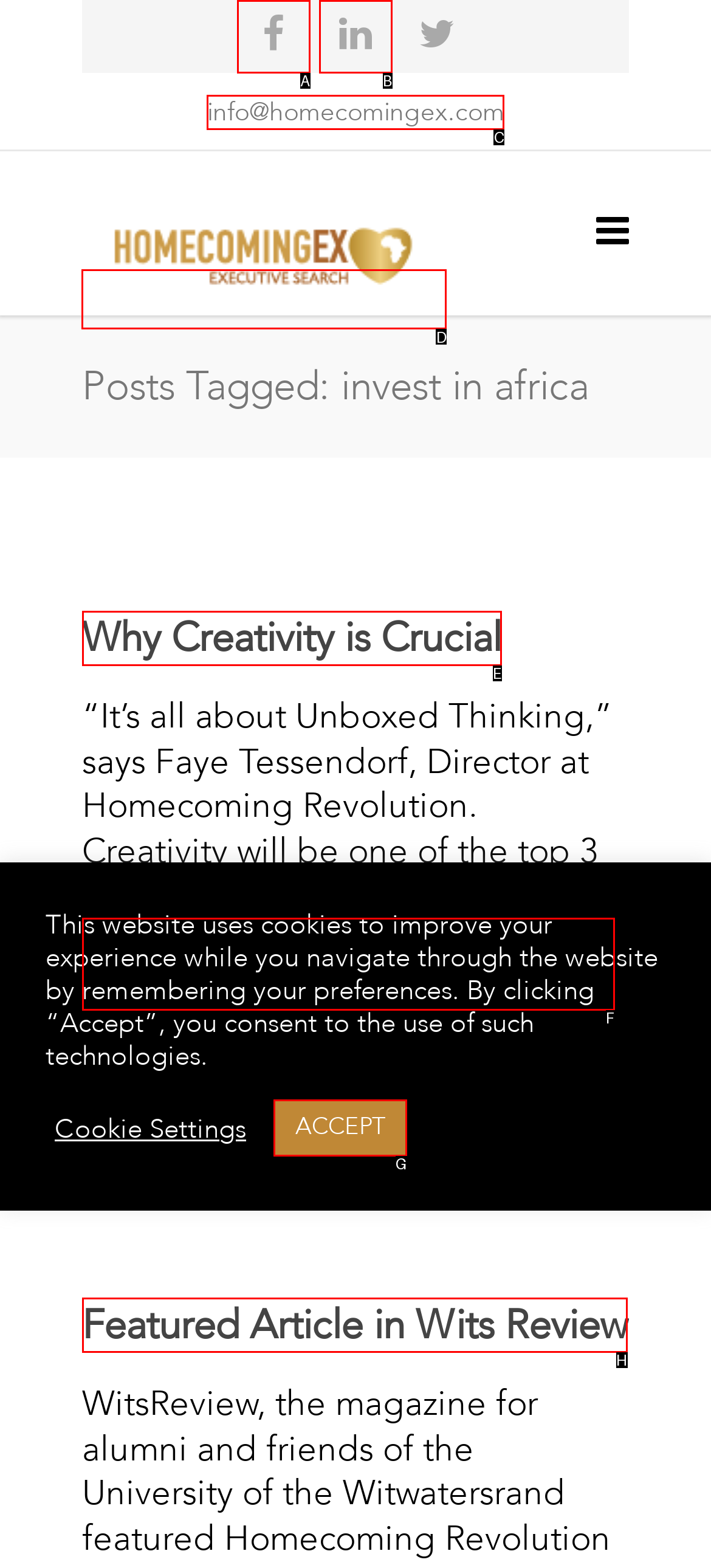Based on the task: go to HomecomingEx homepage, which UI element should be clicked? Answer with the letter that corresponds to the correct option from the choices given.

D